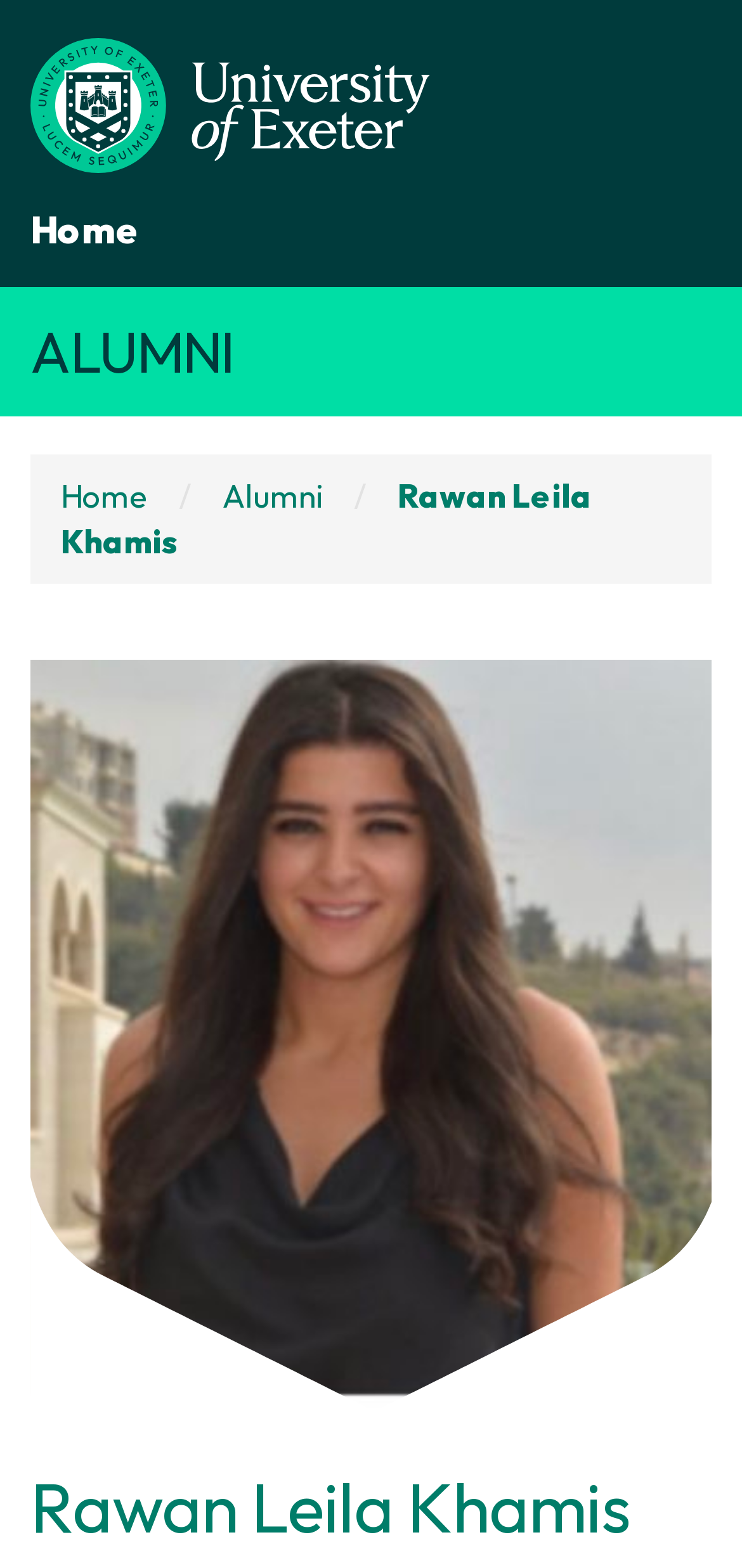Show the bounding box coordinates for the HTML element as described: "alt="Alumni"".

[0.041, 0.024, 0.579, 0.111]